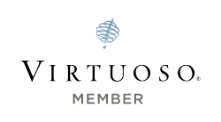Describe thoroughly the contents of the image.

The image features the logo of the "Virtuoso Member" program, which is prominently displayed with the word "VIRTUOSO" in bold, stylish typography. The text is complemented by a delicate graphic above it, resembling a stylized globe or swirl, reflecting a sense of luxury and global connectivity. Below "VIRTUOSO," the word "MEMBER" is presented in a refined, understated font, emphasizing the exclusivity and prestige associated with being a member of this elite travel network. This logo signifies a commitment to exceptional service and curated travel experiences.